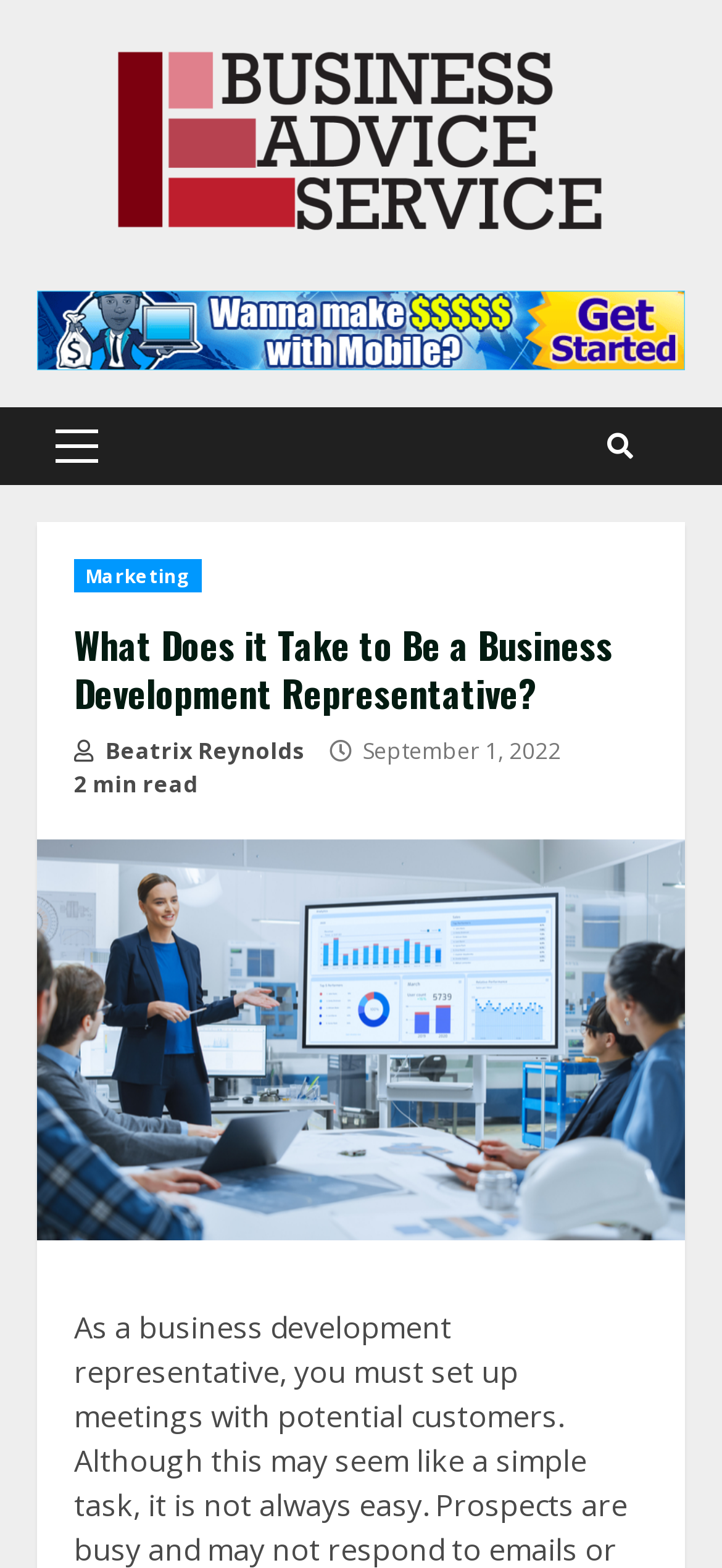Specify the bounding box coordinates (top-left x, top-left y, bottom-right x, bottom-right y) of the UI element in the screenshot that matches this description: Primary Menu

[0.051, 0.26, 0.162, 0.309]